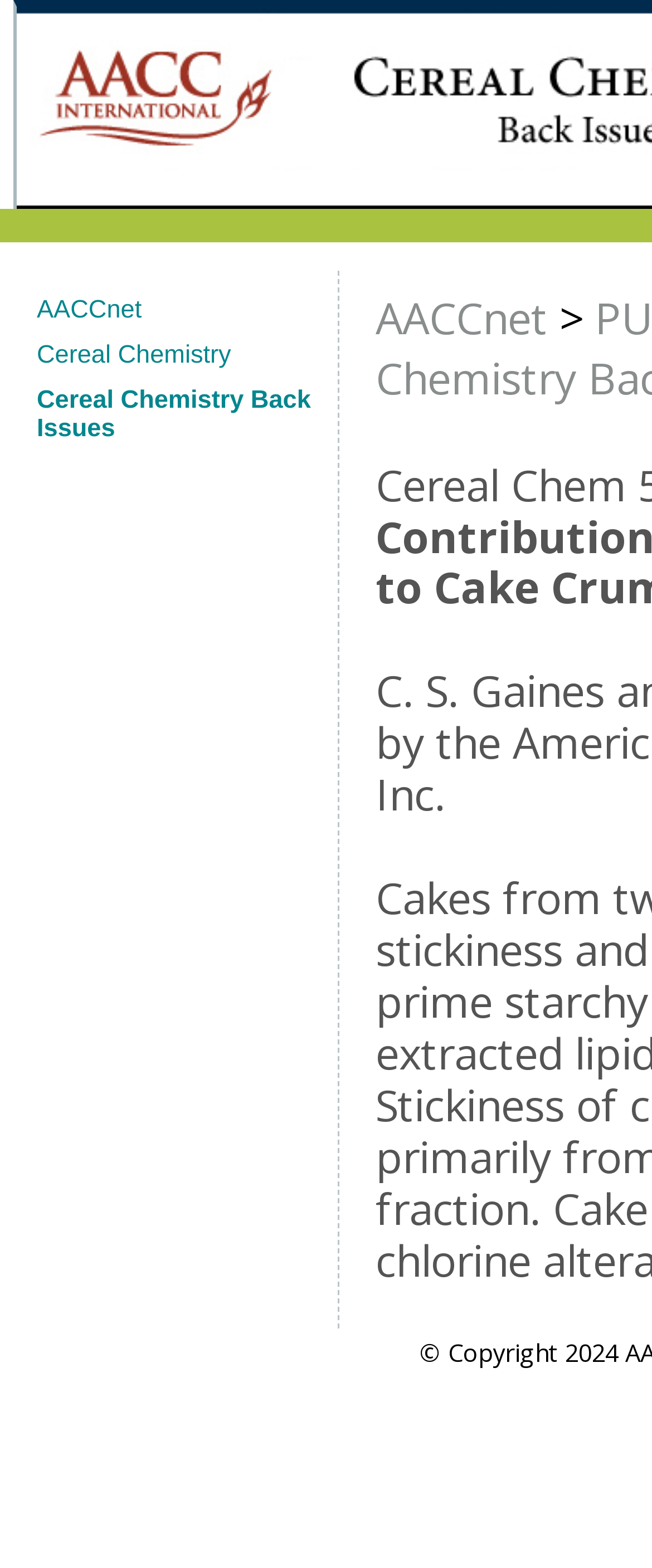Identify the bounding box for the UI element specified in this description: "AACCnet". The coordinates must be four float numbers between 0 and 1, formatted as [left, top, right, bottom].

[0.056, 0.183, 0.492, 0.212]